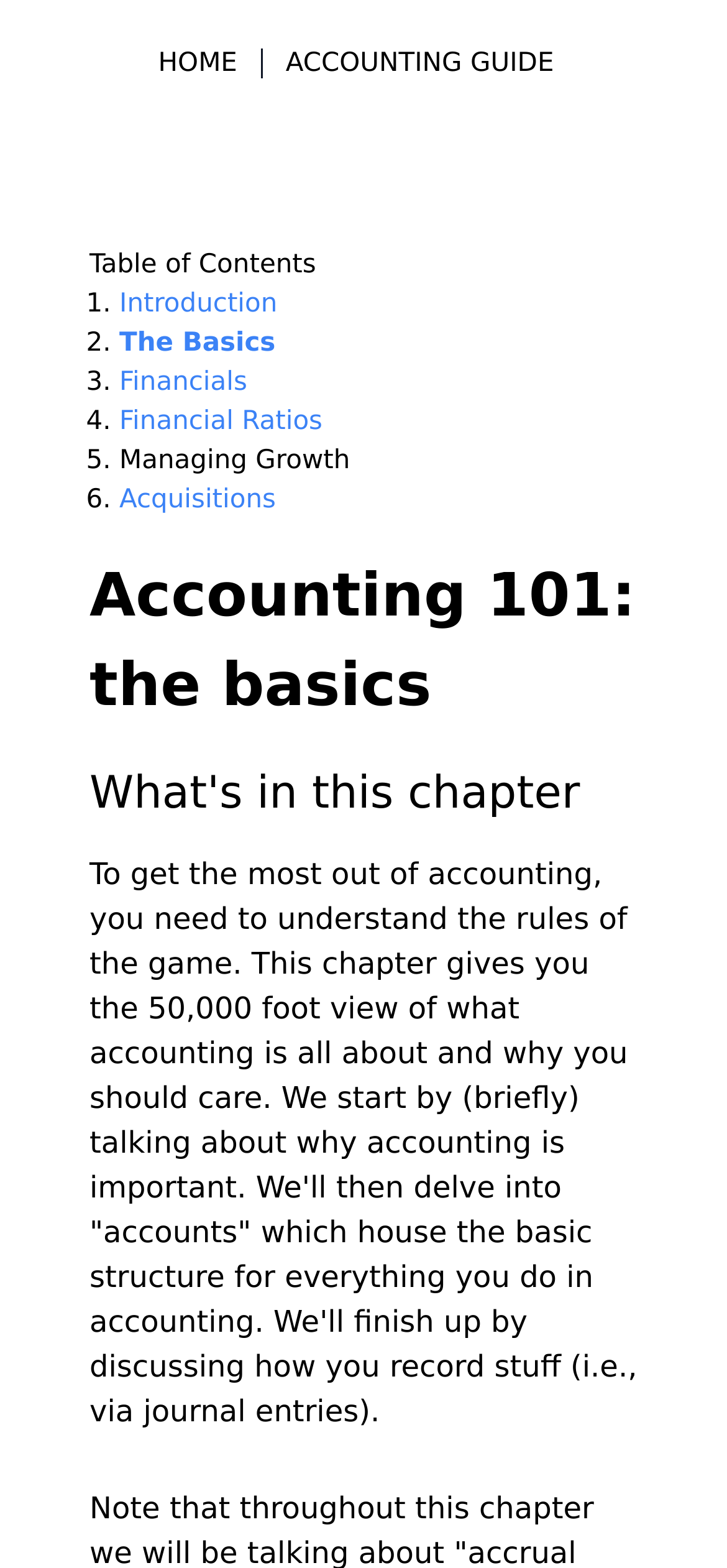What is the first topic in the accounting guide?
Please ensure your answer is as detailed and informative as possible.

I looked at the list of links under the 'Table of Contents' heading and found that the first link is 'Introduction', which is the first topic in the accounting guide.